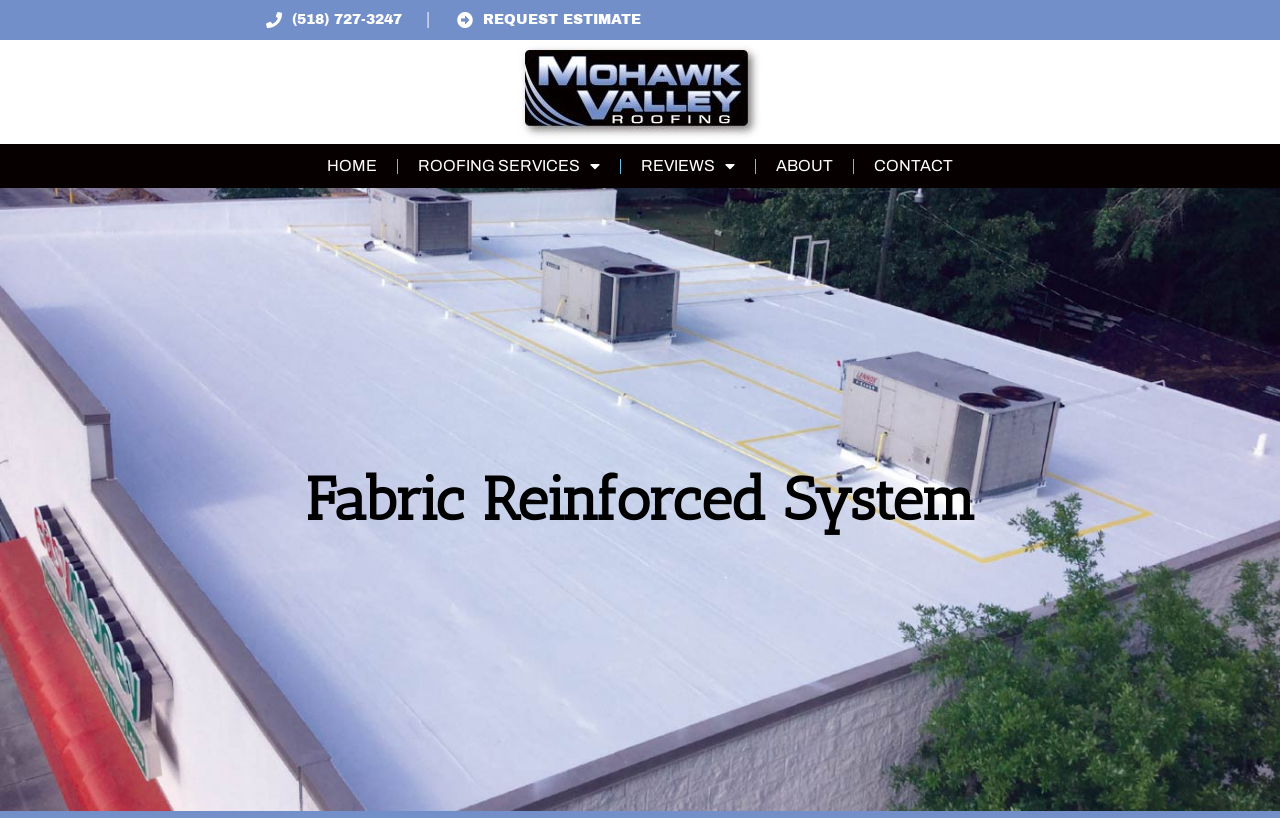Please identify the bounding box coordinates of the clickable region that I should interact with to perform the following instruction: "Go to the home page". The coordinates should be expressed as four float numbers between 0 and 1, i.e., [left, top, right, bottom].

[0.248, 0.181, 0.302, 0.225]